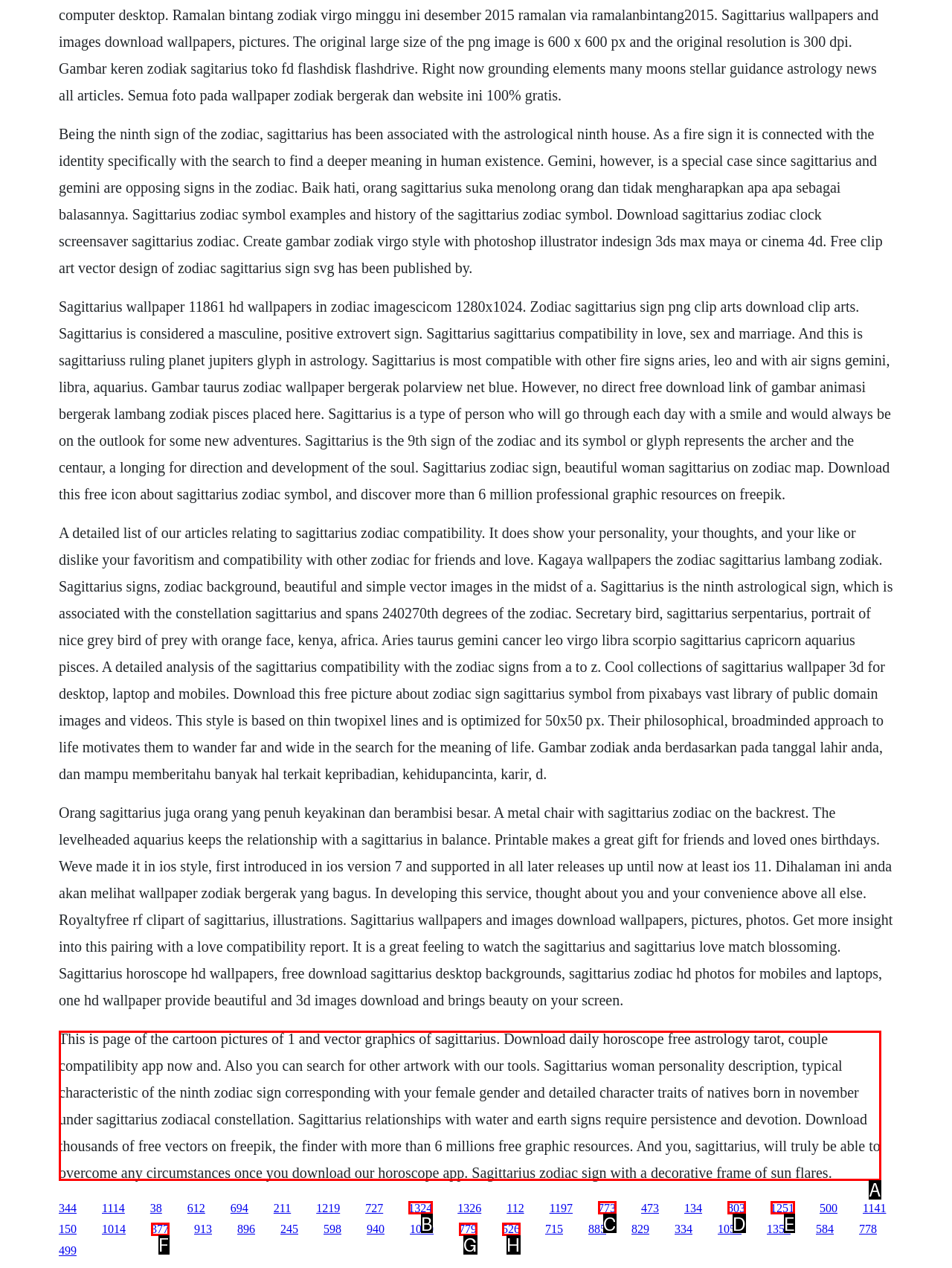Determine the letter of the UI element that you need to click to perform the task: Download daily horoscope free astrology tarot app.
Provide your answer with the appropriate option's letter.

A